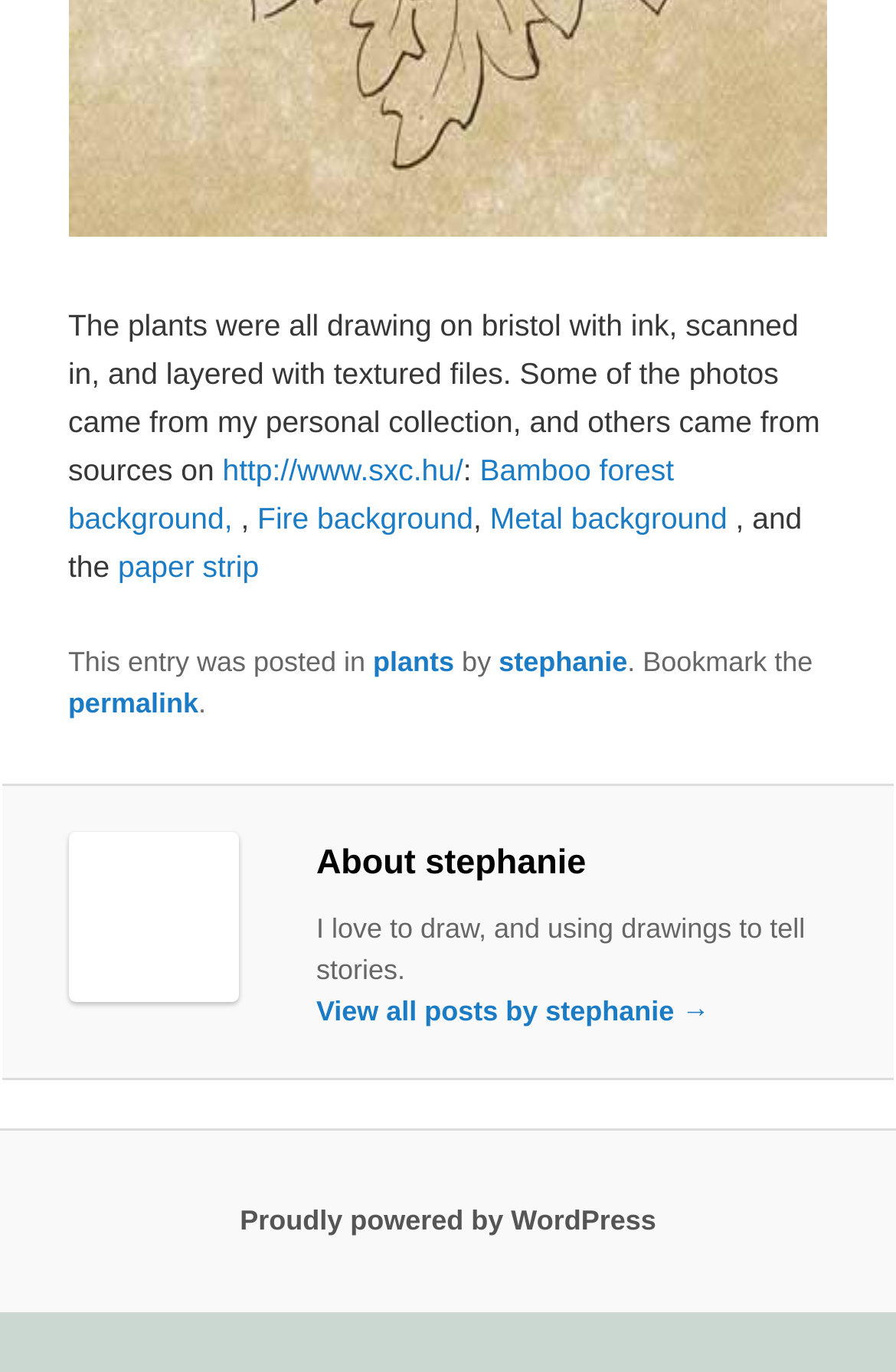Could you highlight the region that needs to be clicked to execute the instruction: "View all posts by stephanie"?

[0.353, 0.725, 0.792, 0.749]